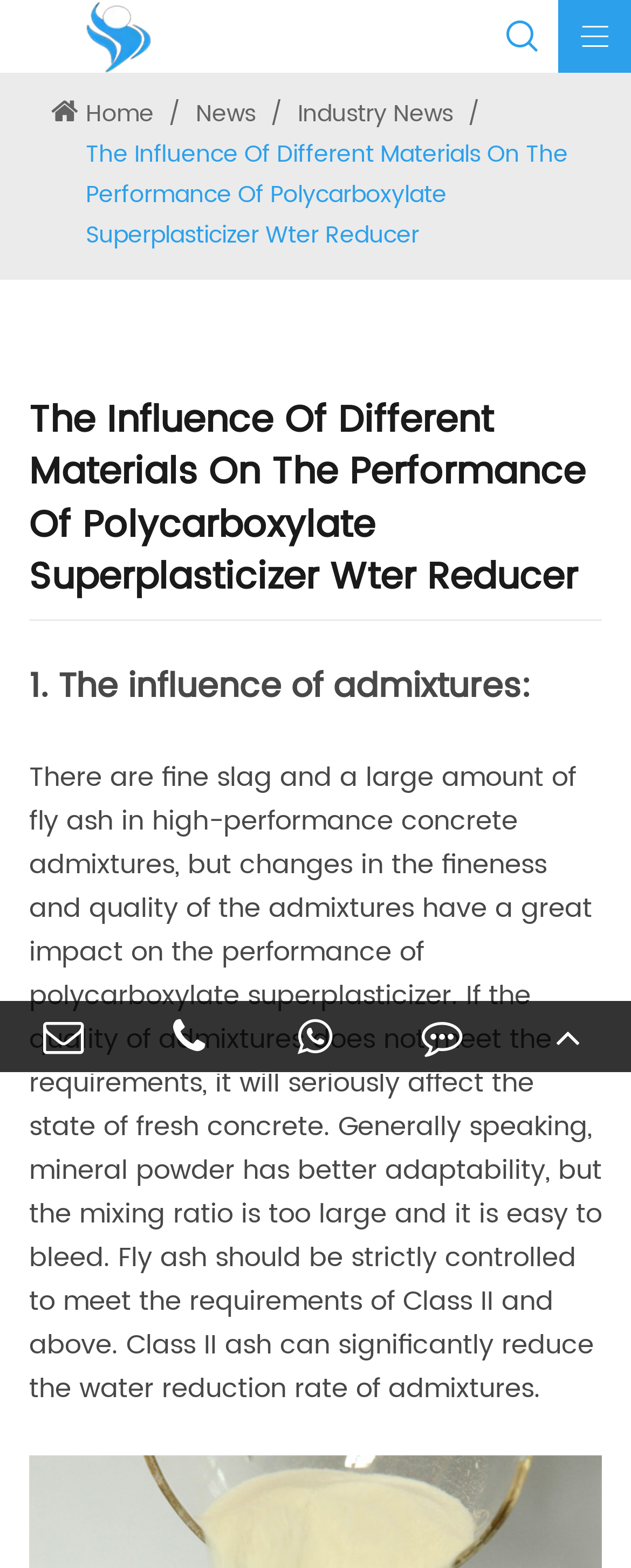Locate the bounding box of the UI element based on this description: "parent_node: +8618553162770 title="whatsapp"". Provide four float numbers between 0 and 1 as [left, top, right, bottom].

[0.444, 0.709, 0.667, 0.76]